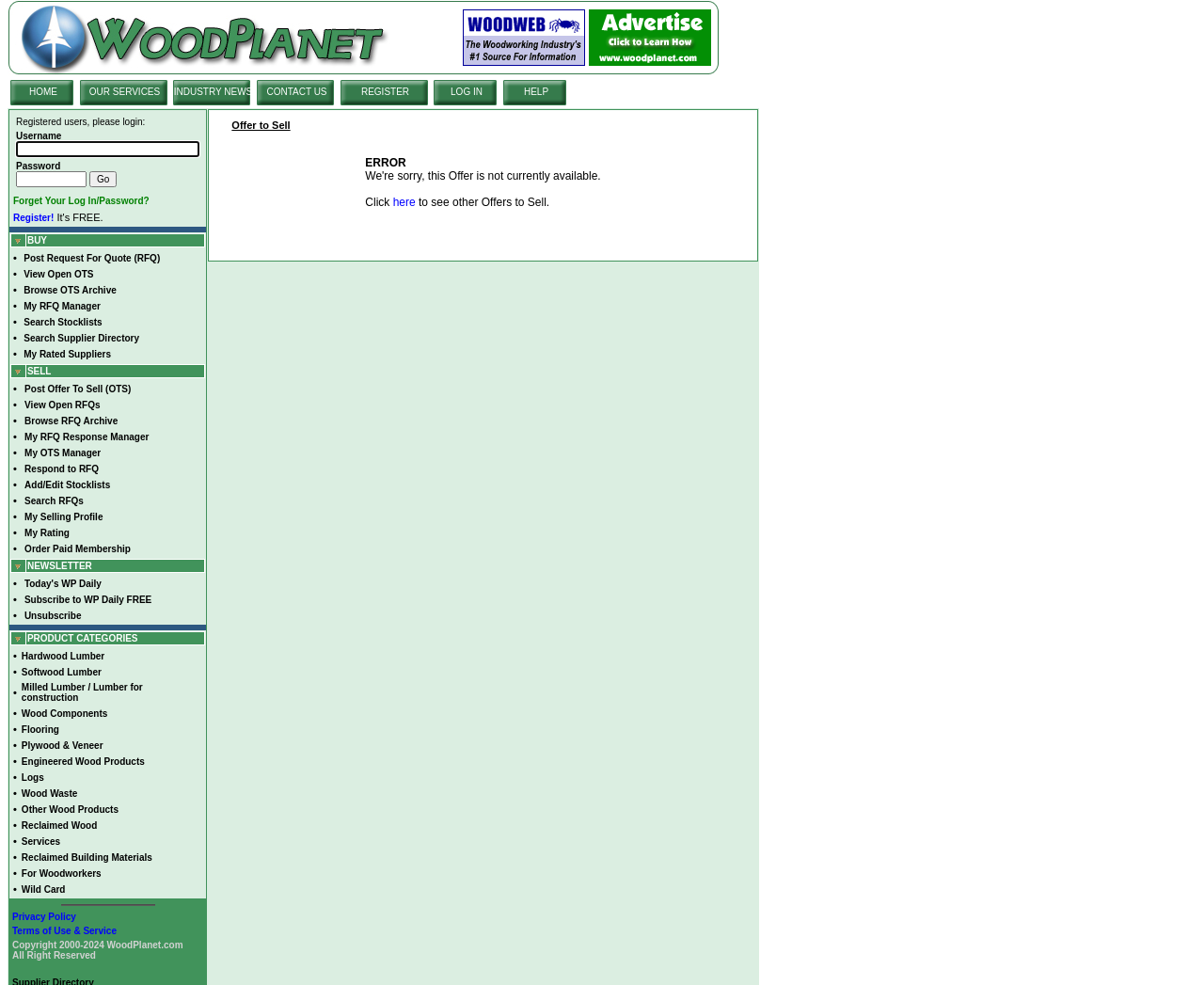Please specify the bounding box coordinates of the element that should be clicked to execute the given instruction: 'post request for quote'. Ensure the coordinates are four float numbers between 0 and 1, expressed as [left, top, right, bottom].

[0.02, 0.256, 0.133, 0.267]